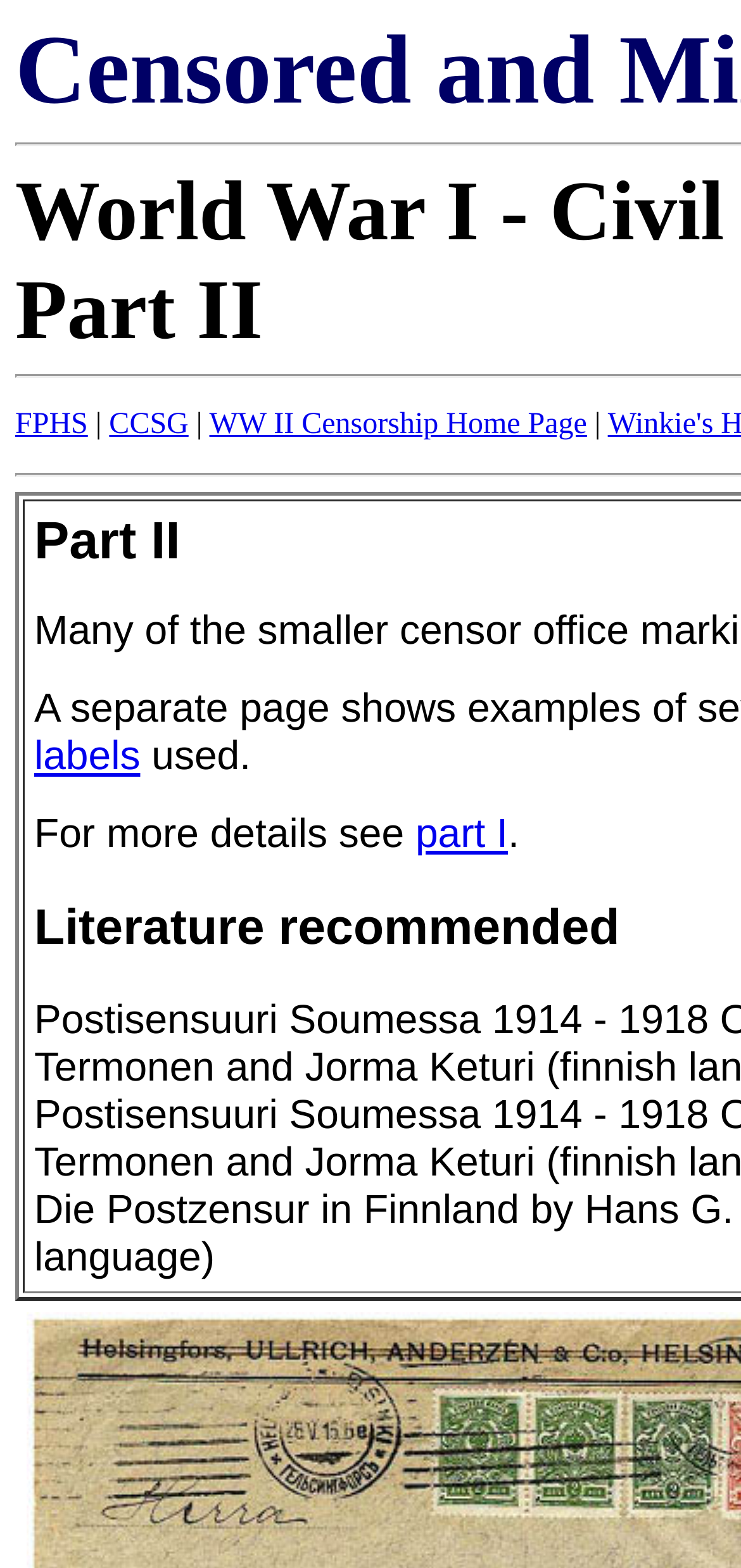How many links are there under 'WW II Censorship Home Page' link?
Based on the screenshot, respond with a single word or phrase.

2